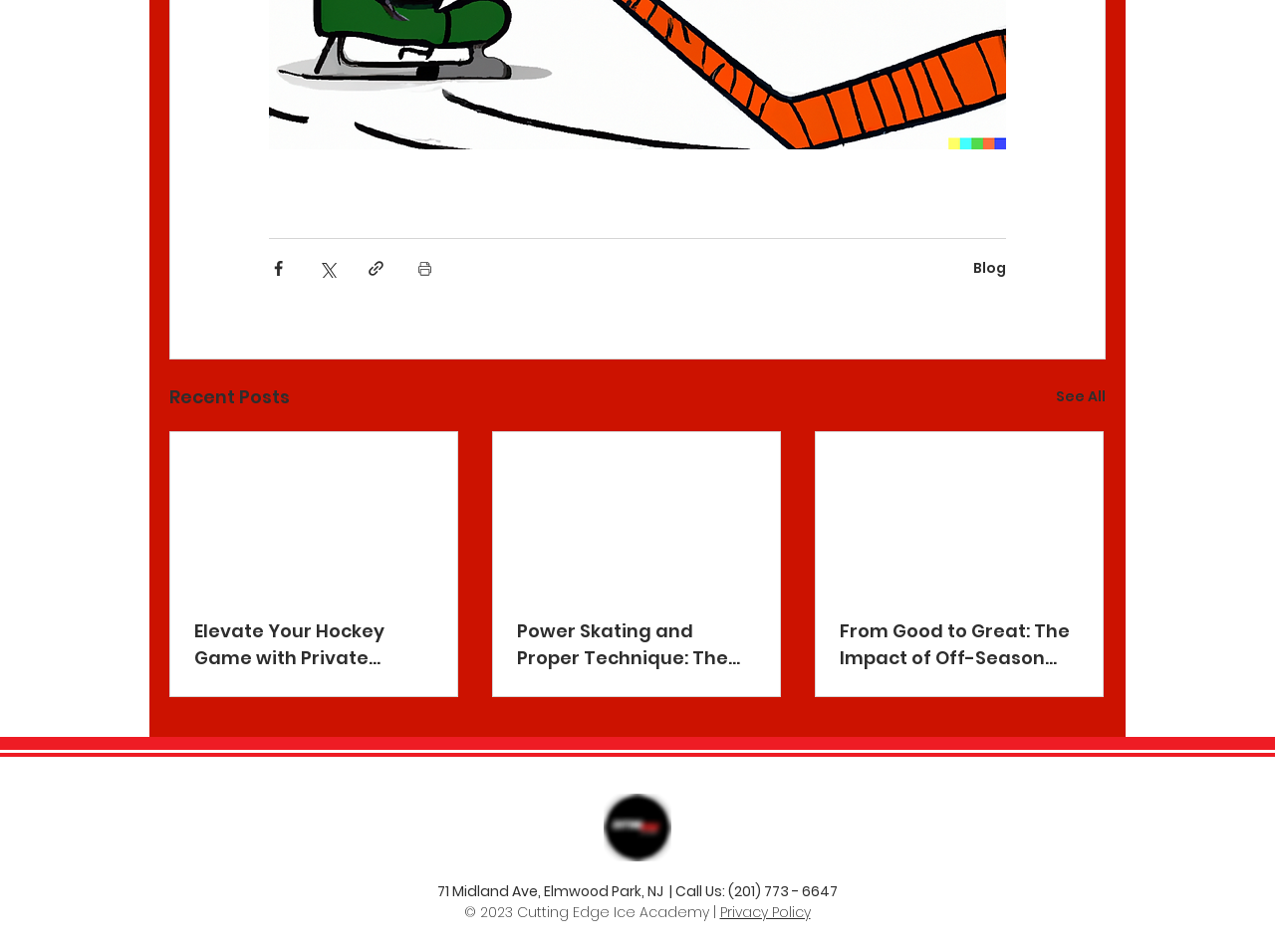Find and indicate the bounding box coordinates of the region you should select to follow the given instruction: "Follow on Instagram".

[0.381, 0.848, 0.412, 0.89]